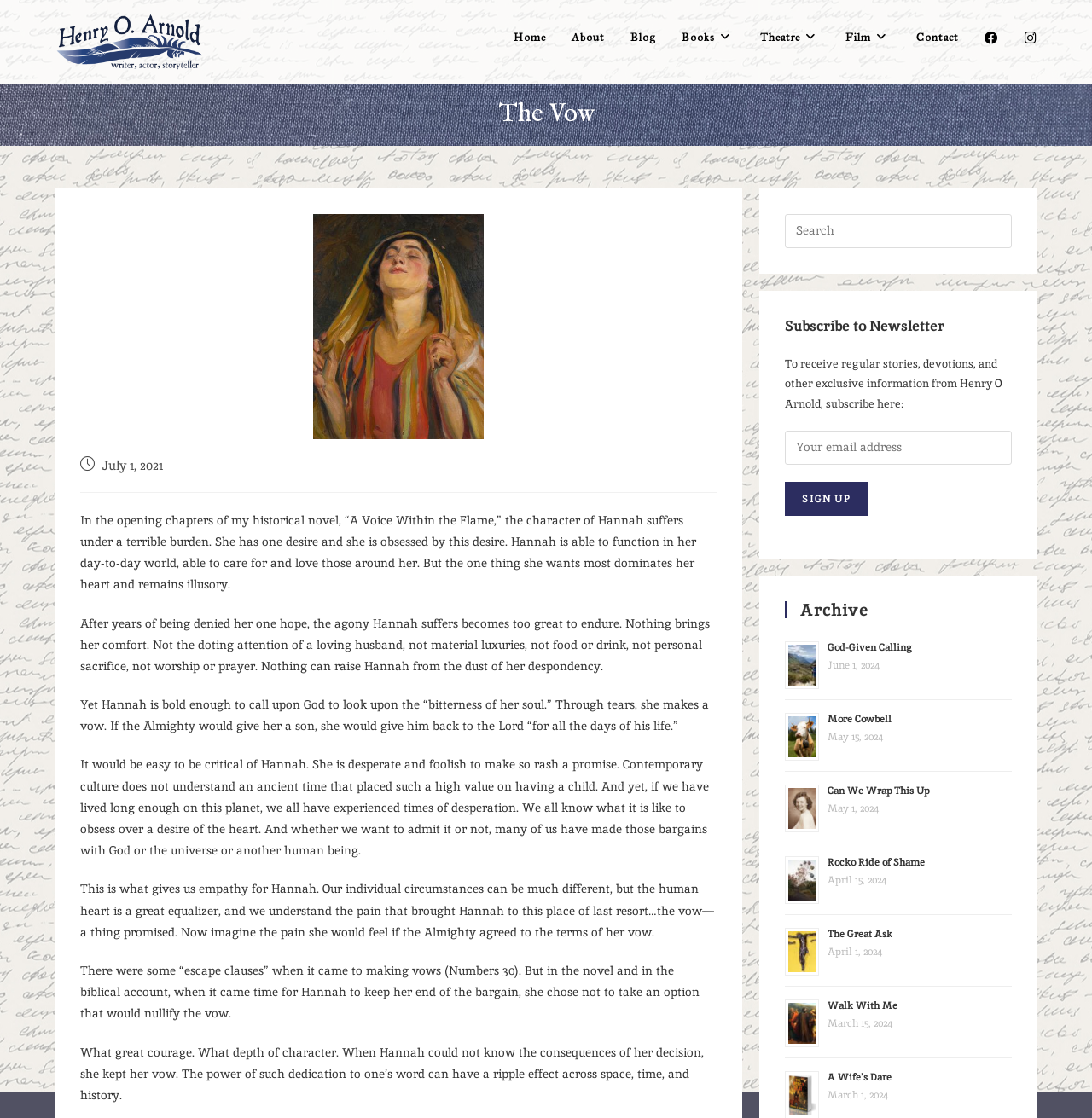Offer a detailed account of what is visible on the webpage.

The webpage is about Henry O. Arnold, an author, and features a blog post titled "The Vow". At the top, there is a navigation menu with links to "Home", "About", "Blog", "Books", "Theatre", "Film", and "Contact". Below the menu, there is a header section with a heading "The Vow" and a breadcrumb navigation.

The main content of the page is a blog post about Hannah, a character from the author's historical novel "A Voice Within the Flame". The post describes Hannah's desperation and her vow to God to give her son back to Him if He grants her wish. The text is divided into several paragraphs, each describing Hannah's emotional state and her decision to keep her vow.

On the right side of the page, there is a search bar and a section to subscribe to the author's newsletter. Below the subscription section, there is an archive of blog posts, each with a title, a date, and a brief description.

The page also features several images, including a profile picture of Henry O. Arnold, an image related to the blog post, and several images associated with the archived blog posts. The overall layout is organized, with clear headings and concise text, making it easy to read and navigate.